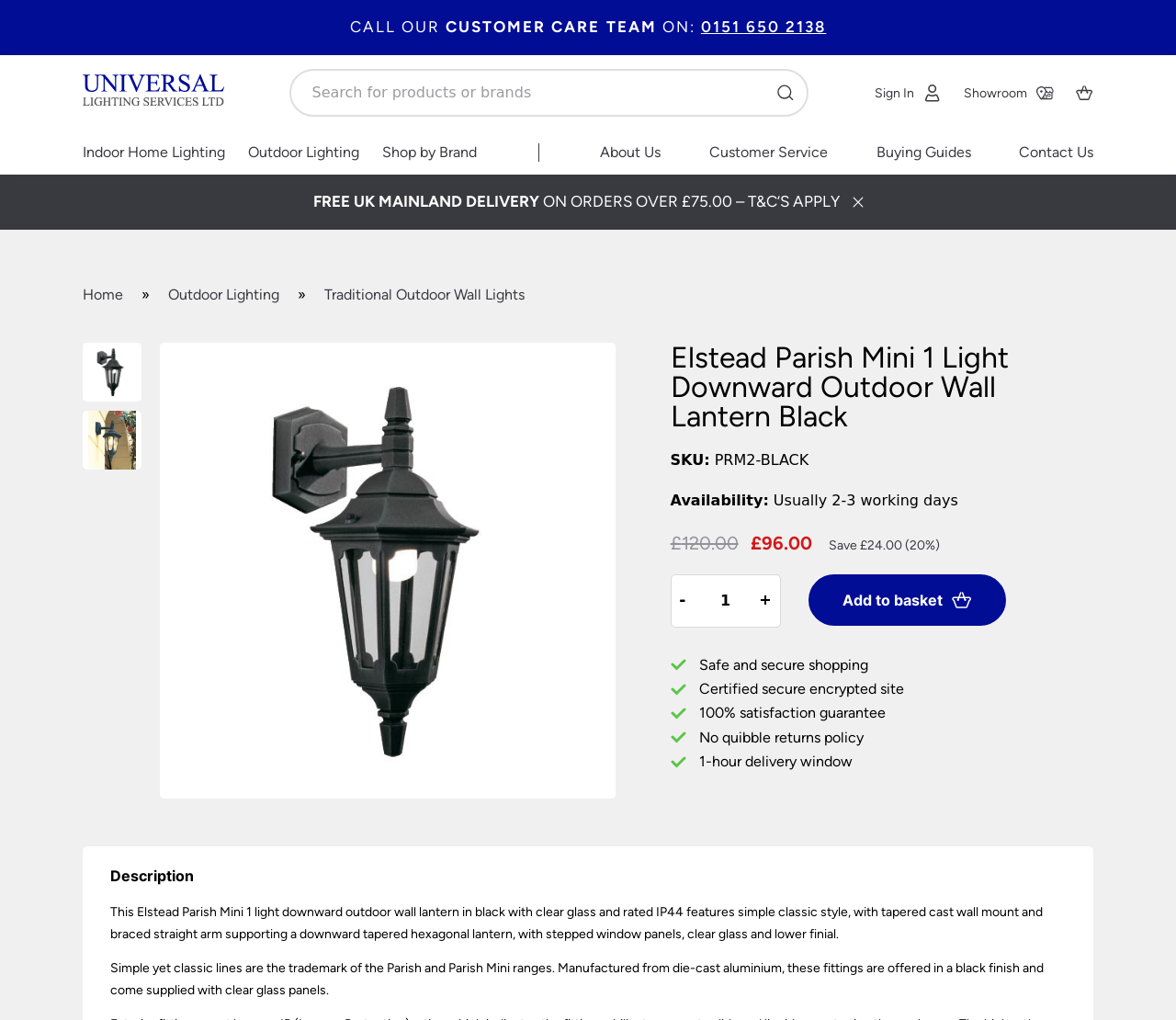Determine which piece of text is the heading of the webpage and provide it.

Elstead Parish Mini 1 Light Downward Outdoor Wall Lantern Black